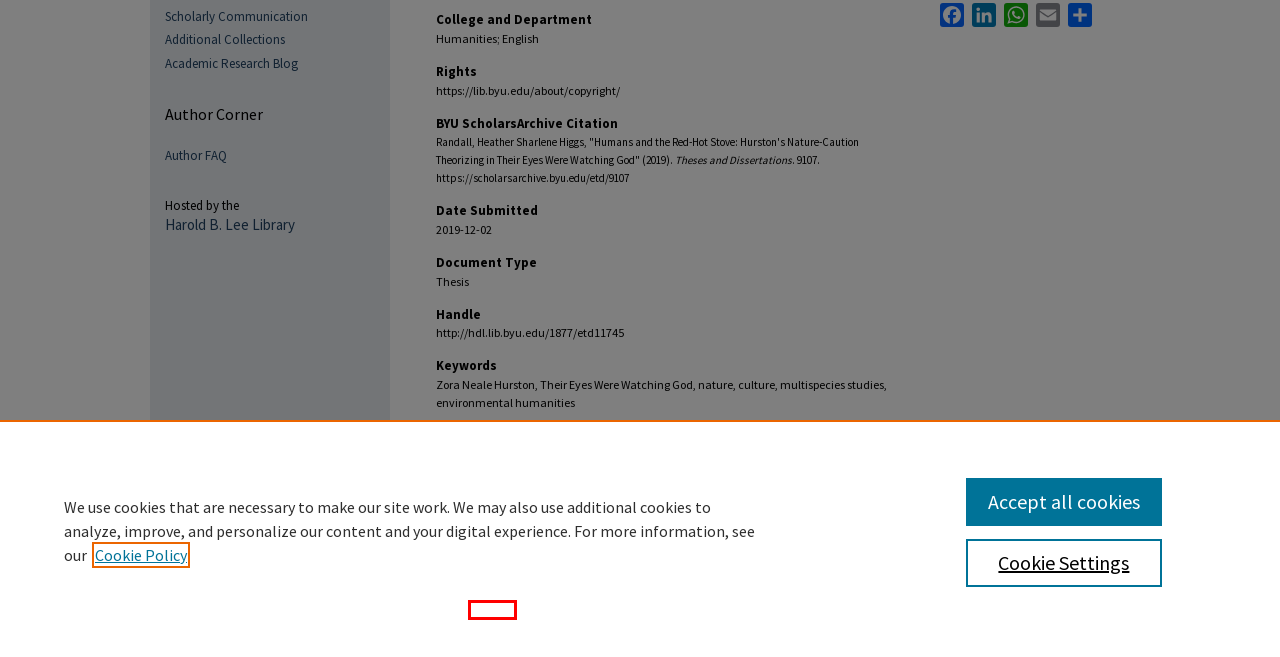Observe the provided screenshot of a webpage with a red bounding box around a specific UI element. Choose the webpage description that best fits the new webpage after you click on the highlighted element. These are your options:
A. Digital Commons | Digital showcase for scholarly work | Elsevier
B. Scholarly Communication
C. Academic Research Blog
D. Copyright - bepress
E. AddToAny - Share
F. Harold B. Lee Library
G. Cookie Notice | Elsevier Legal
H. BYU ScholarsArchive: Accessibility Statement

D